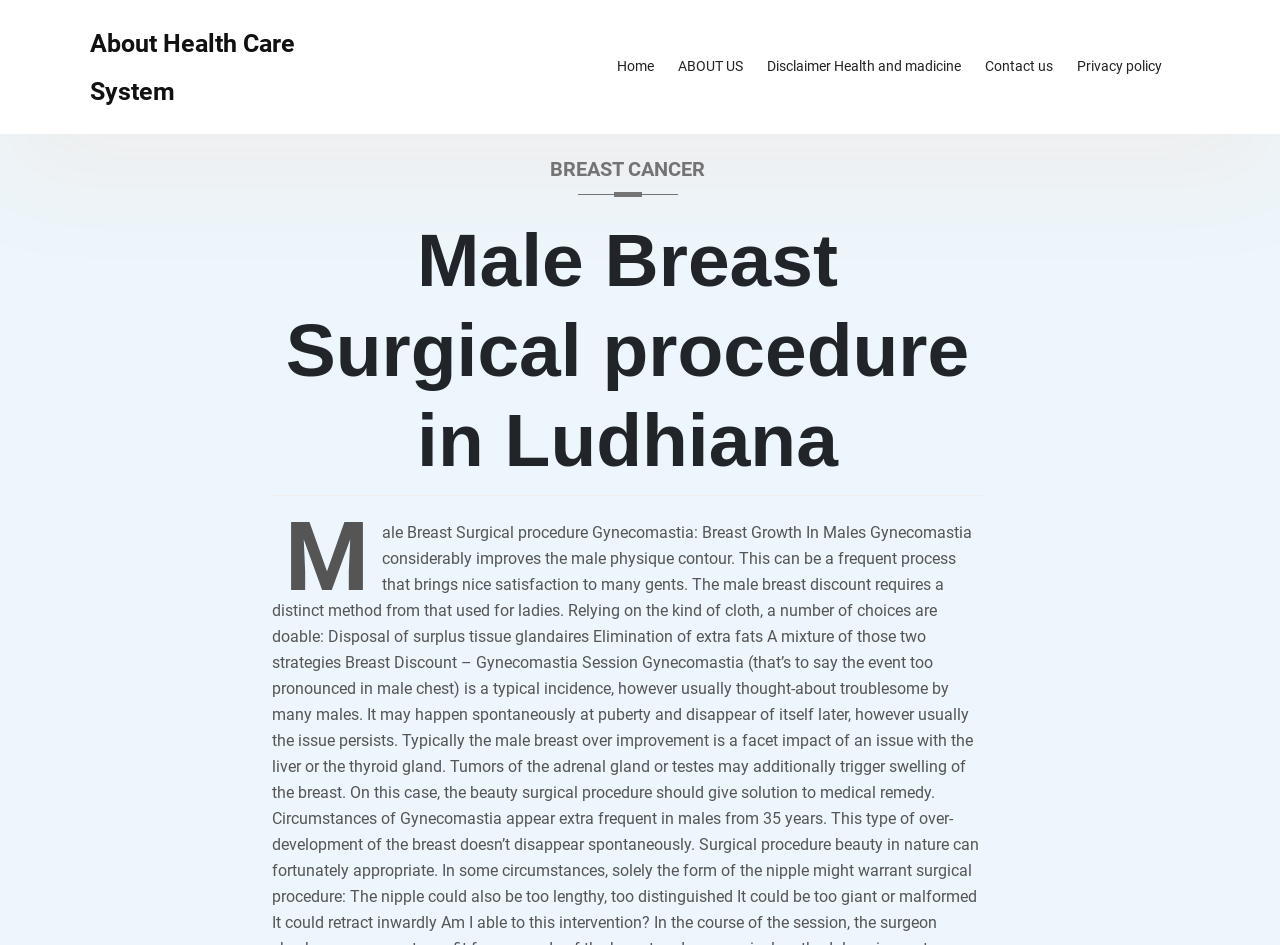Given the webpage screenshot, identify the bounding box of the UI element that matches this description: "Privacy policy".

None